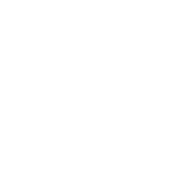Break down the image into a detailed narrative.

The image showcases a sleek design of a "Car Trunk Door Shock Absorbing Gasket Sound Insulation Pad," highlighting its practical and aesthetic features. This product is part of a selection under the "RELATED PRODUCTS" section, indicating its relevance to automotive accessories and sound insulation solutions. Priced at £5.99, the pad serves as an essential component for improving the functionality and comfort of car doors by minimizing noise and impact. The product is available for quick view and can be added to the cart for easy purchase, appealing to car enthusiasts looking for quality enhancements.